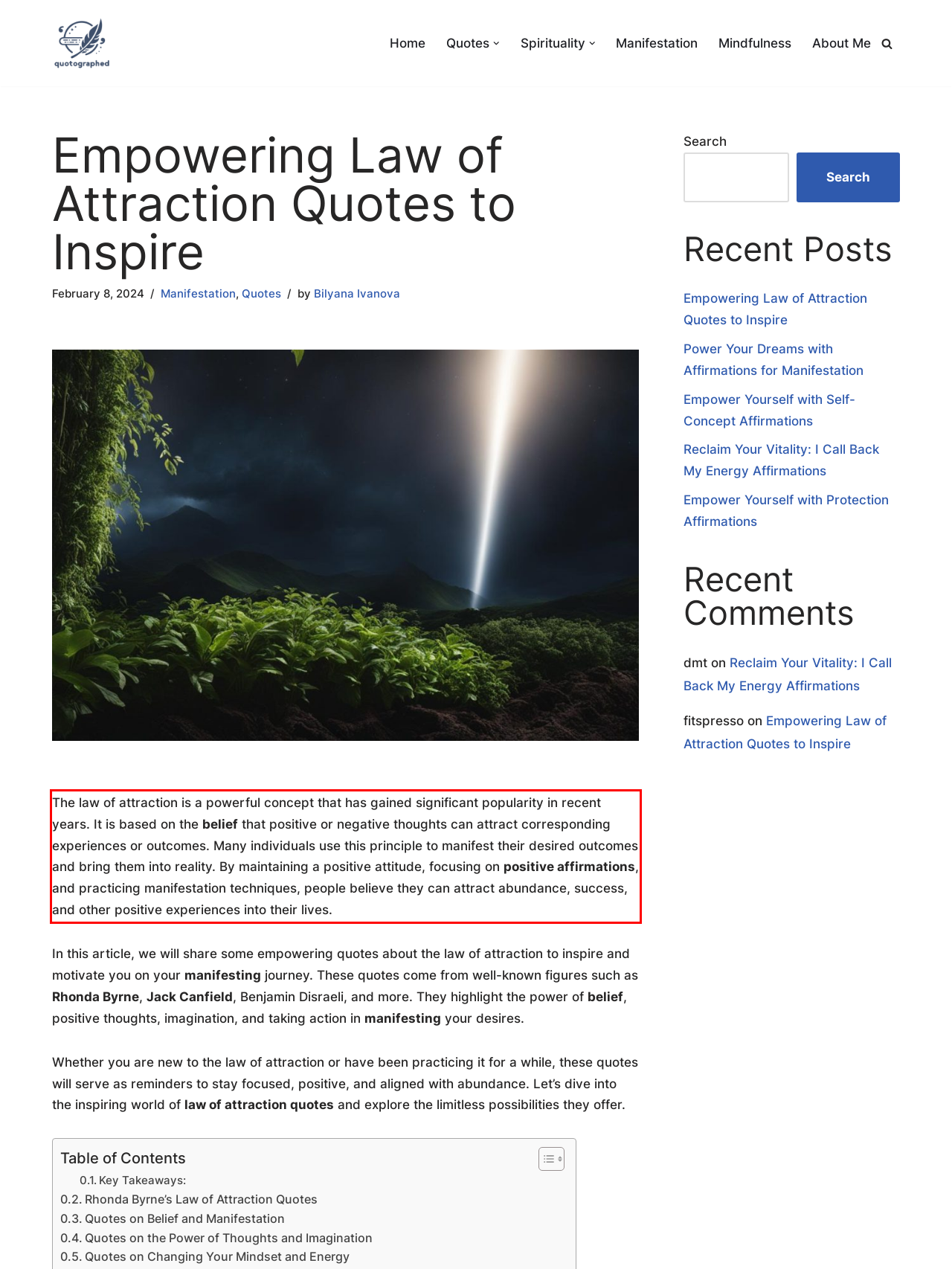By examining the provided screenshot of a webpage, recognize the text within the red bounding box and generate its text content.

The law of attraction is a powerful concept that has gained significant popularity in recent years. It is based on the belief that positive or negative thoughts can attract corresponding experiences or outcomes. Many individuals use this principle to manifest their desired outcomes and bring them into reality. By maintaining a positive attitude, focusing on positive affirmations, and practicing manifestation techniques, people believe they can attract abundance, success, and other positive experiences into their lives.